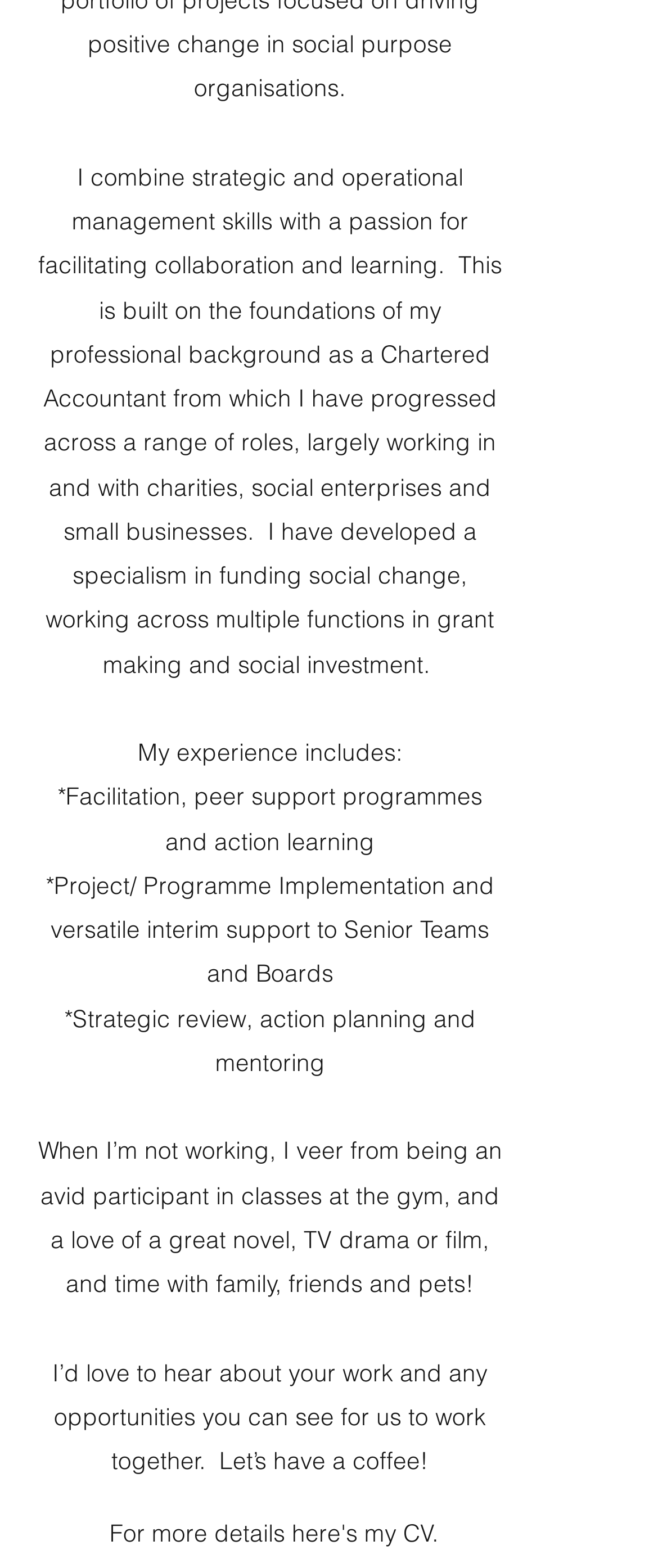What is the author's call to action?
Answer the question with a detailed explanation, including all necessary information.

The author's call to action can be determined by reading the last paragraph of the text, which states 'I’d love to hear about your work and any opportunities you can see for us to work together. Let’s have a coffee!'